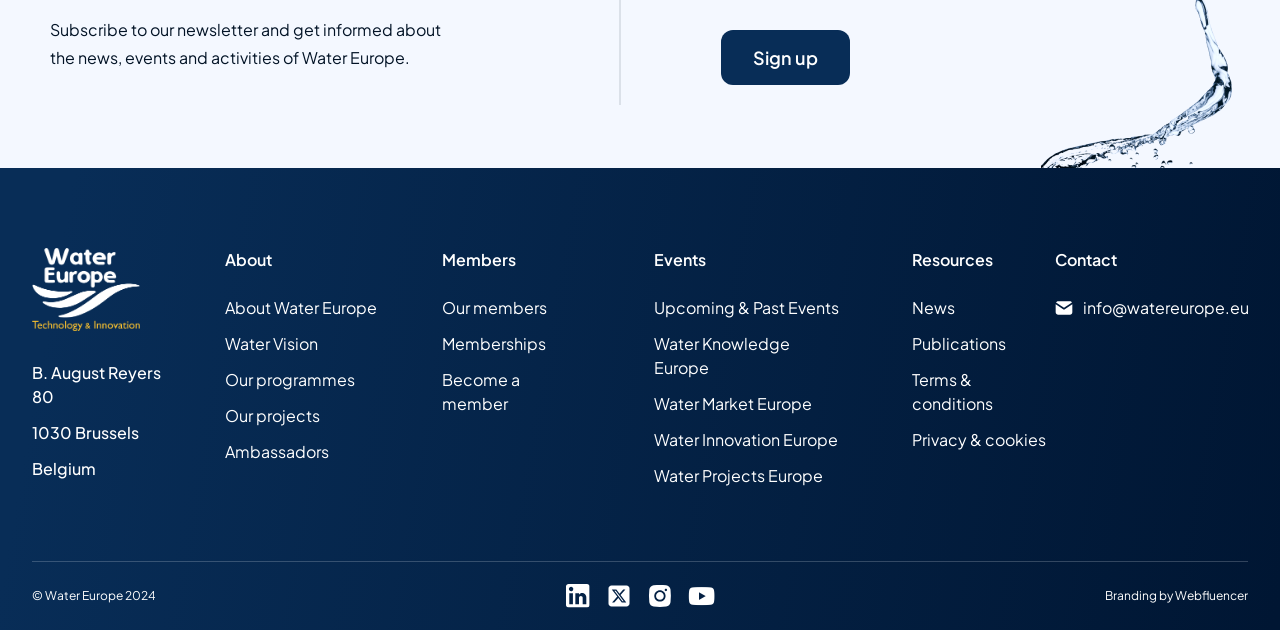Please identify the bounding box coordinates of the element that needs to be clicked to perform the following instruction: "Subscribe to the newsletter".

[0.563, 0.047, 0.664, 0.134]